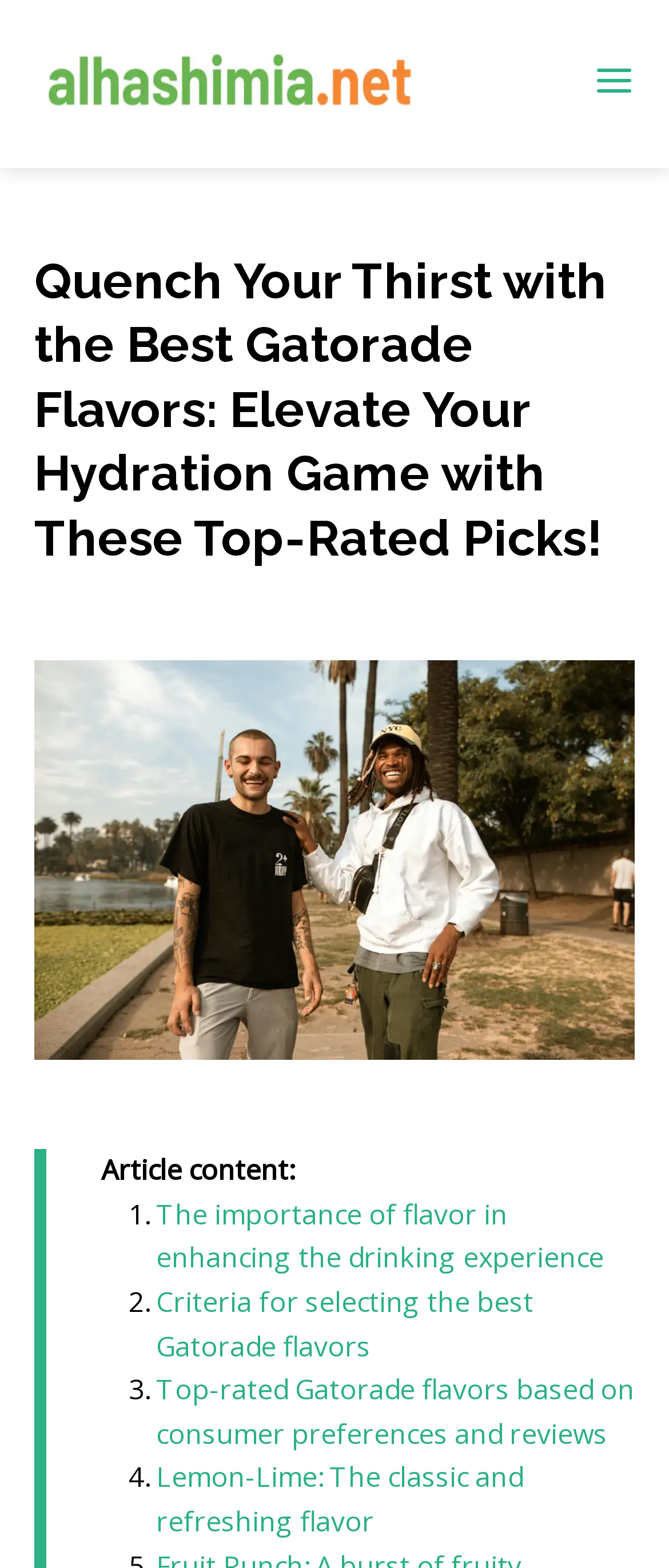Show the bounding box coordinates for the HTML element described as: "alt="alhashimia.net"".

[0.051, 0.04, 0.887, 0.064]